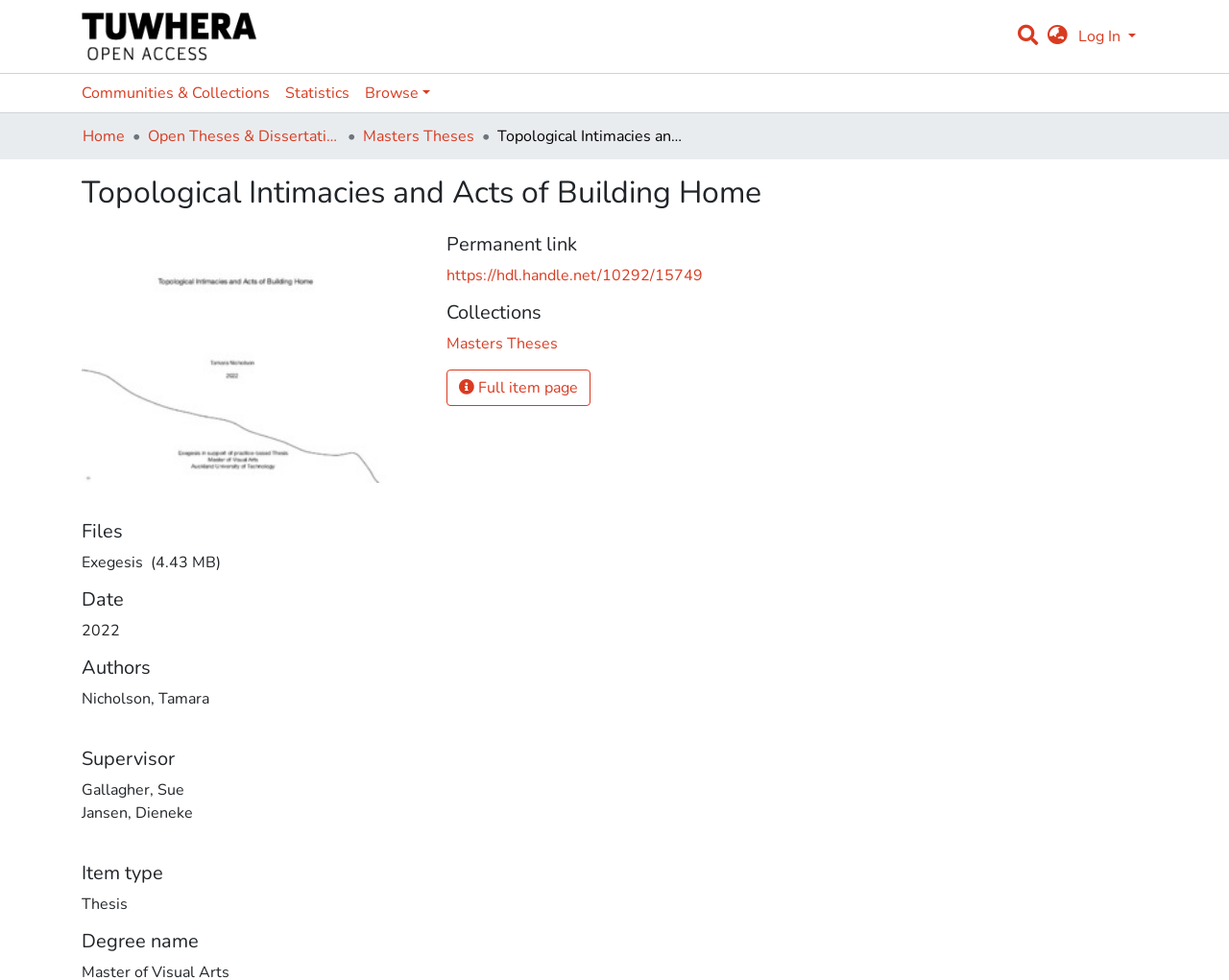Determine the bounding box coordinates for the clickable element required to fulfill the instruction: "Search for something". Provide the coordinates as four float numbers between 0 and 1, i.e., [left, top, right, bottom].

[0.824, 0.018, 0.847, 0.055]